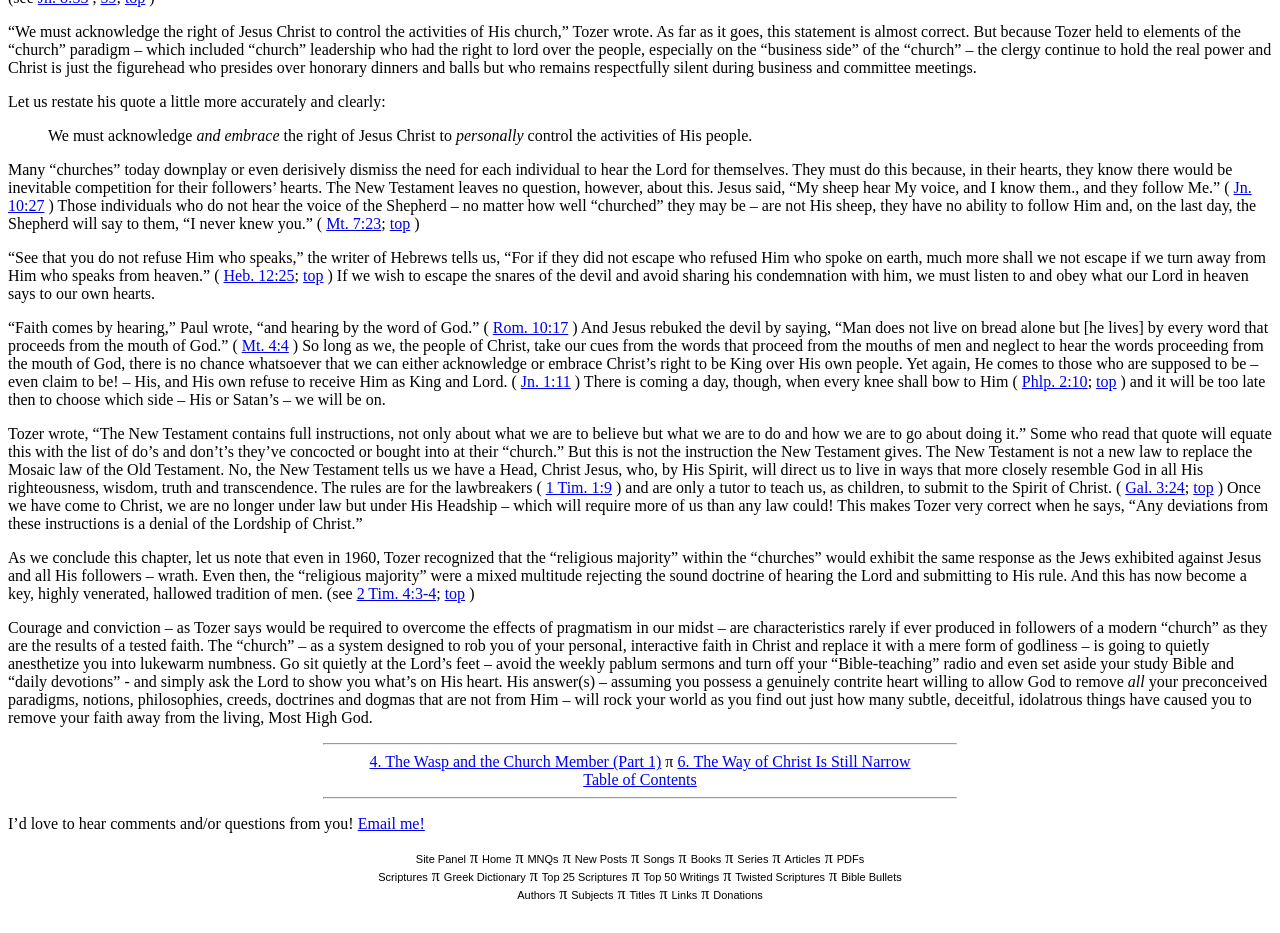What is the main topic of this webpage?
Please describe in detail the information shown in the image to answer the question.

Based on the content of the webpage, it appears to be discussing Christianity and the importance of following Jesus Christ's teachings. The text quotes various Bible verses and references Christian concepts, indicating that the main topic is Christianity.